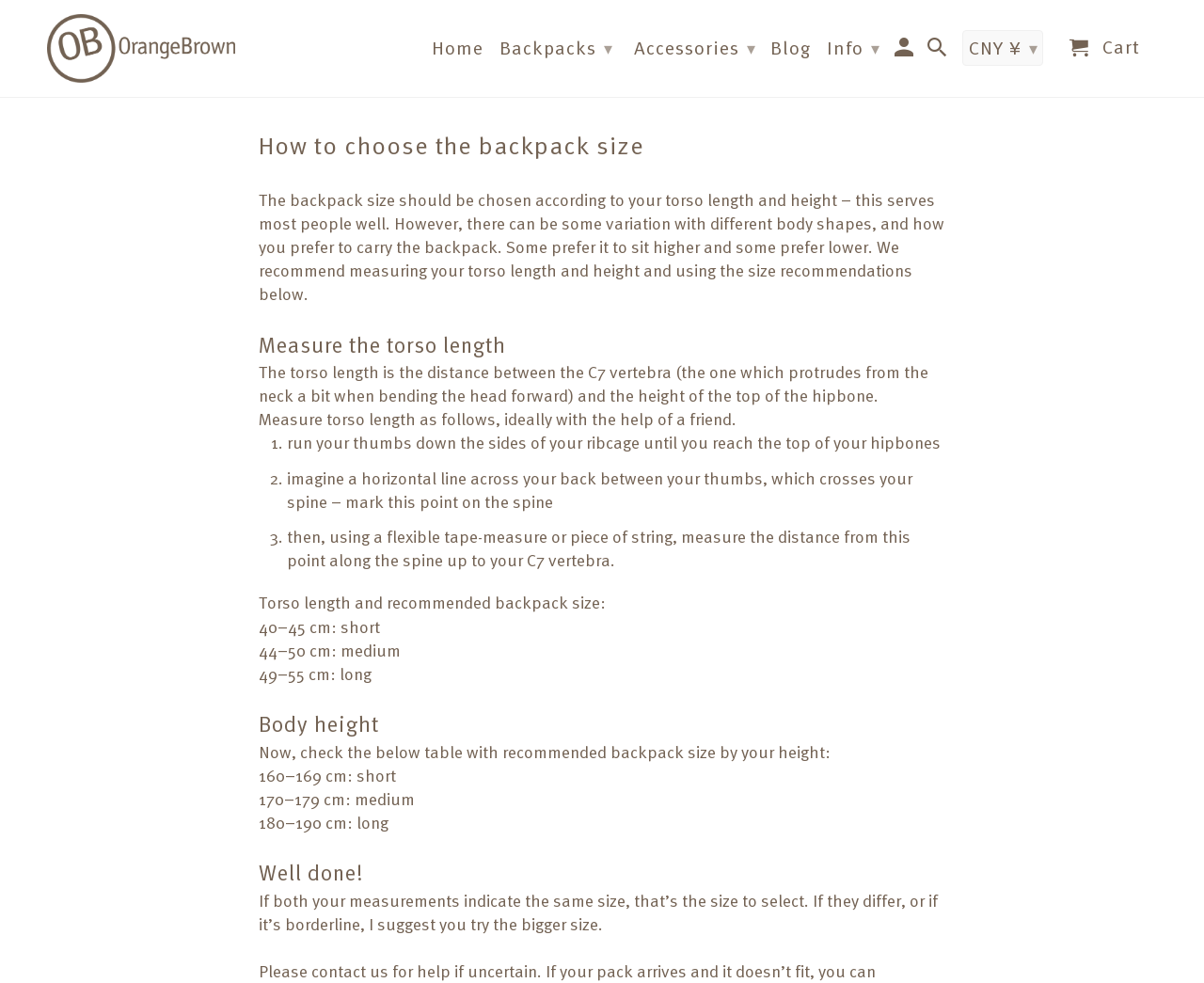How do you measure the torso length?
Please ensure your answer is as detailed and informative as possible.

To measure the torso length, you need to run your thumbs down the sides of your ribcage until you reach the top of your hipbones, imagine a horizontal line across your back between your thumbs, which crosses your spine, and then measure the distance from this point along the spine up to your C7 vertebra using a flexible tape-measure or piece of string.